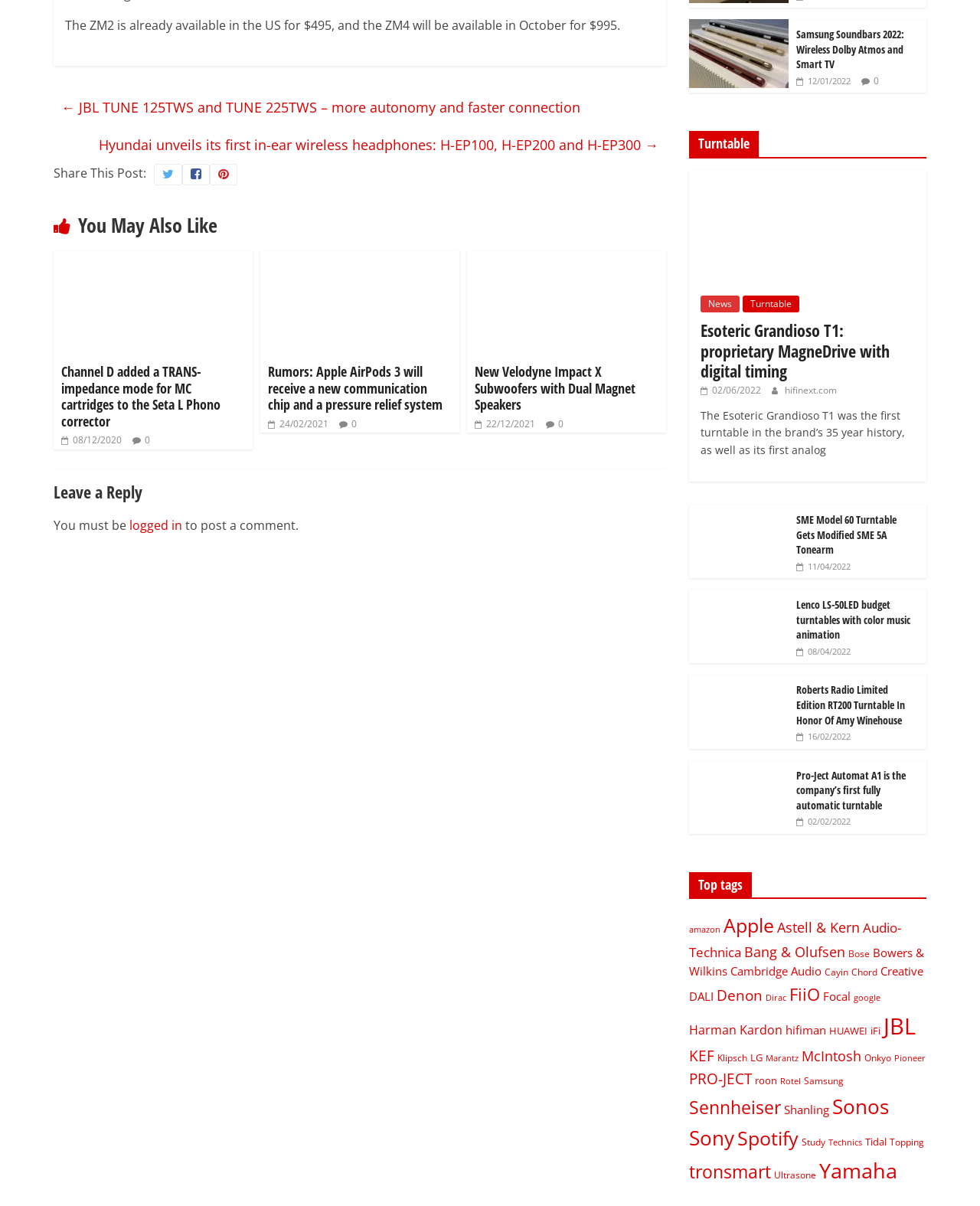Find the bounding box coordinates for the element that must be clicked to complete the instruction: "Share this post". The coordinates should be four float numbers between 0 and 1, indicated as [left, top, right, bottom].

[0.055, 0.137, 0.149, 0.15]